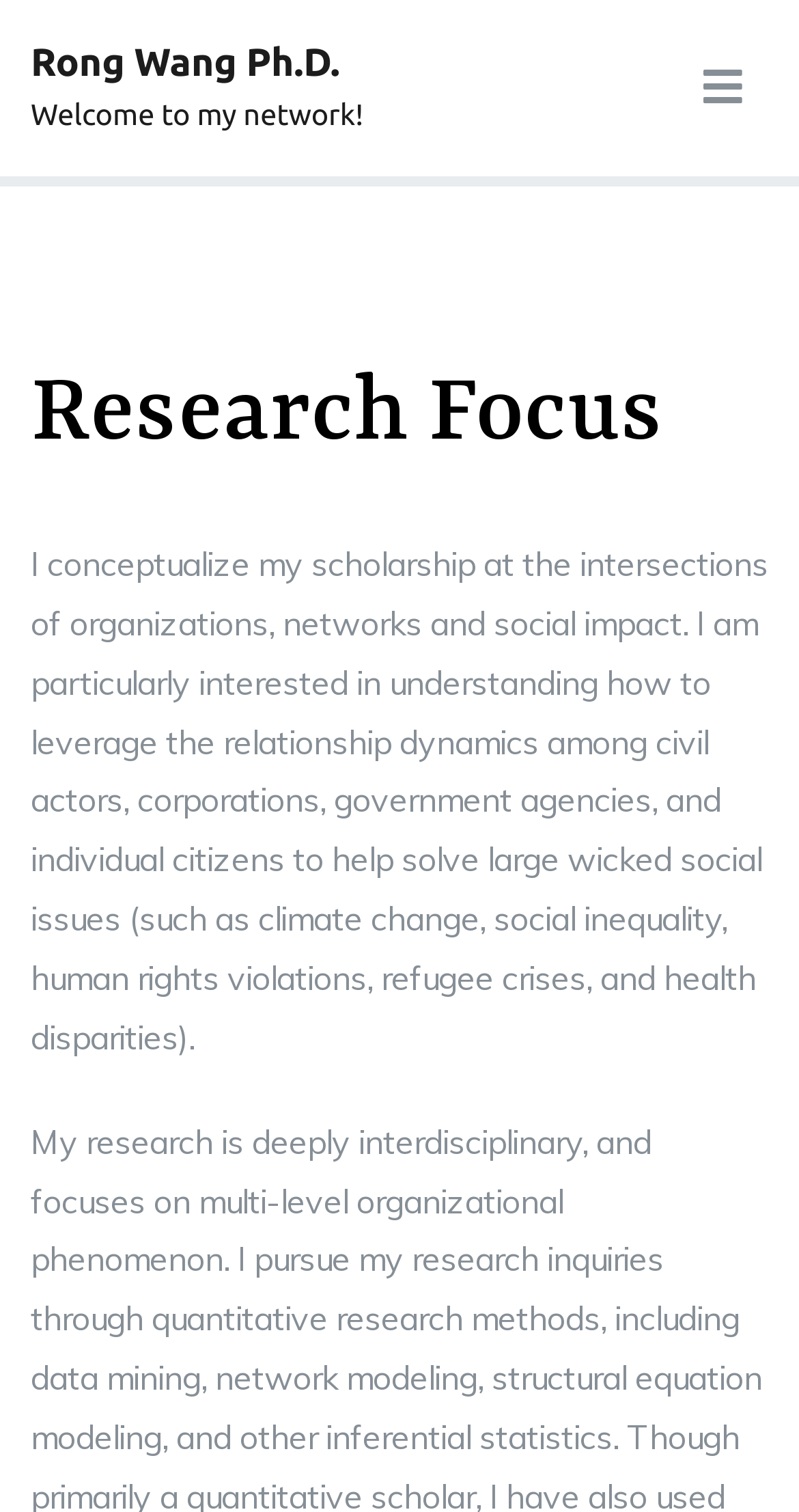Using the element description: "About", determine the bounding box coordinates for the specified UI element. The coordinates should be four float numbers between 0 and 1, [left, top, right, bottom].

None